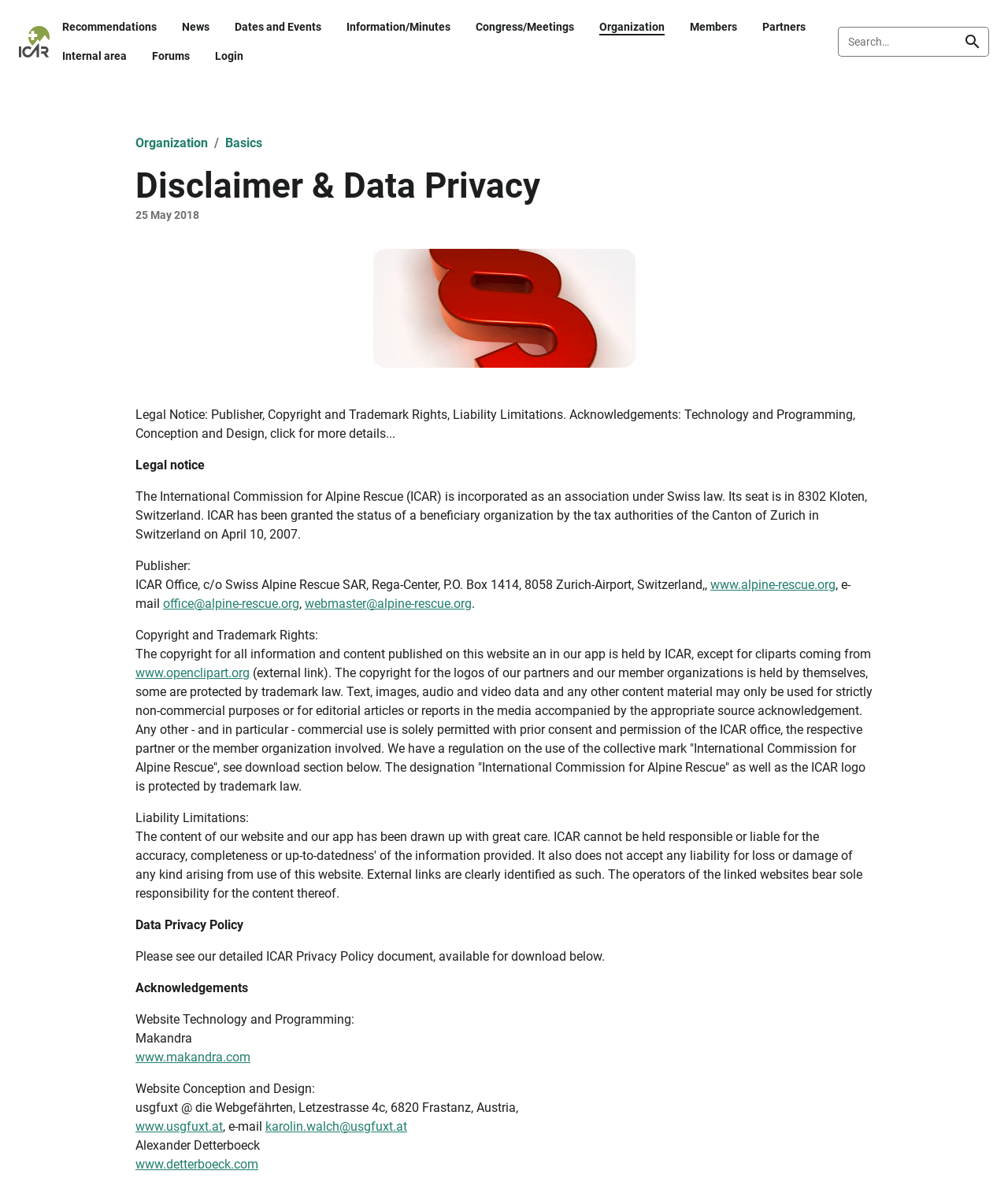What is the copyright policy of the website?
Identify the answer in the screenshot and reply with a single word or phrase.

Non-commercial use only